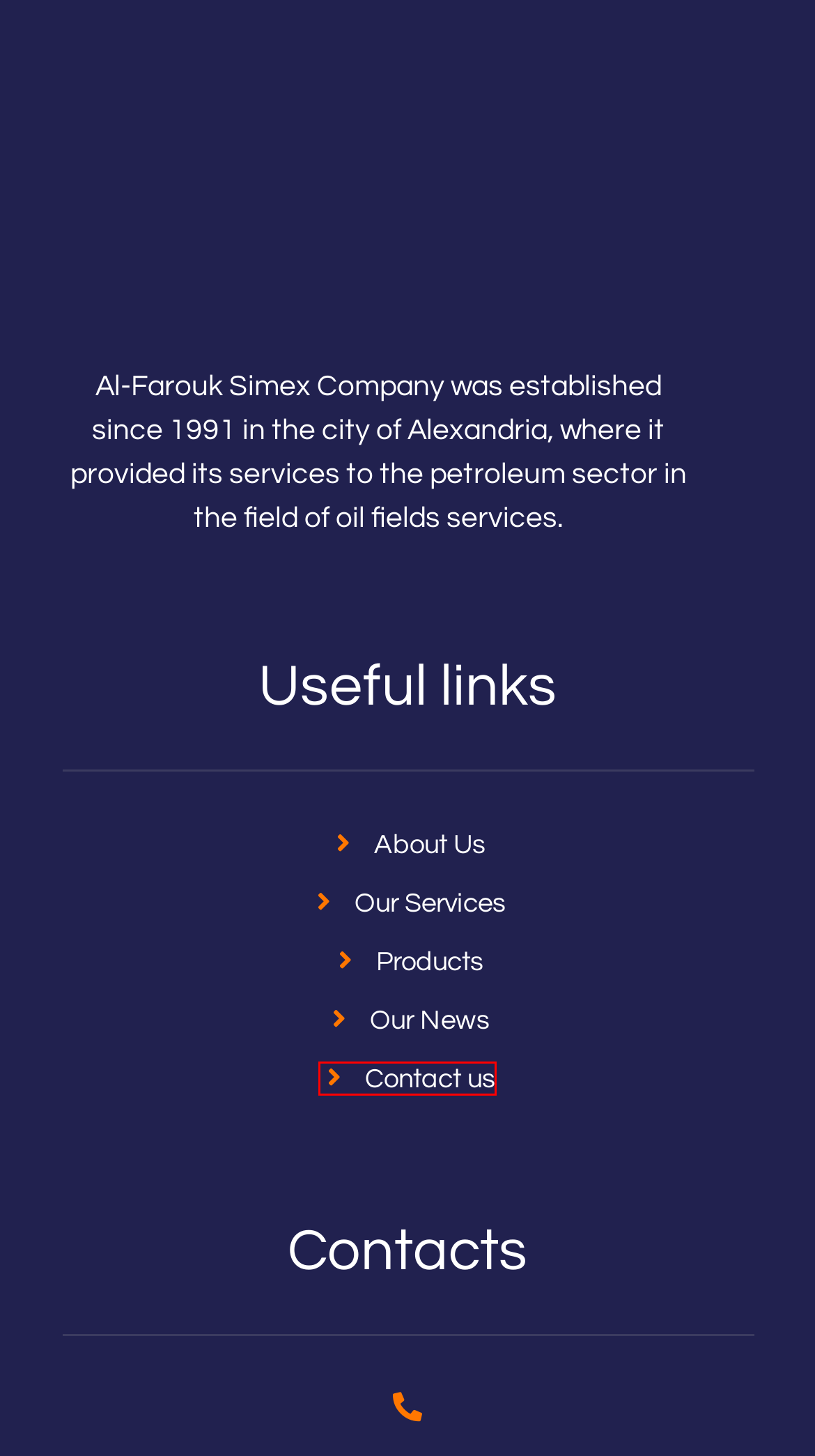Given a webpage screenshot with a UI element marked by a red bounding box, choose the description that best corresponds to the new webpage that will appear after clicking the element. The candidates are:
A. Cargo Carrying Units – Alfarouk Oil Service
B. About Us – Alfarouk Oil Service
C. Drill Collar (ALF-TJP-DC 8600) – Alfarouk Oil Service
D. Blog – Alfarouk Oil Service
E. Contact Us – Alfarouk Oil Service
F. Products – Alfarouk Oil Service
G. Protectors – Alfarouk Oil Service
H. Drill Collar – Alfarouk Oil Service

E